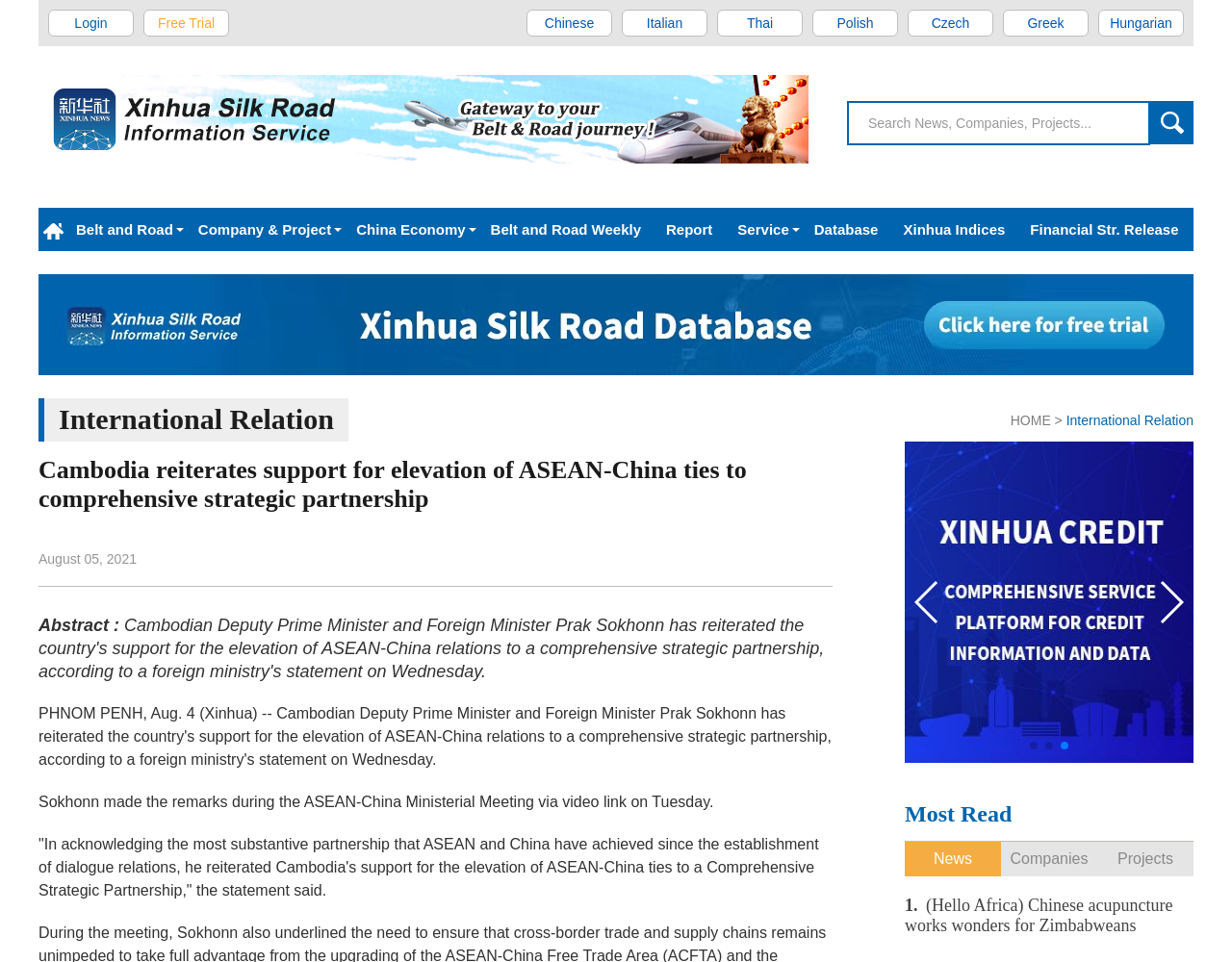Specify the bounding box coordinates of the area to click in order to follow the given instruction: "search for news."

[0.688, 0.105, 0.934, 0.151]